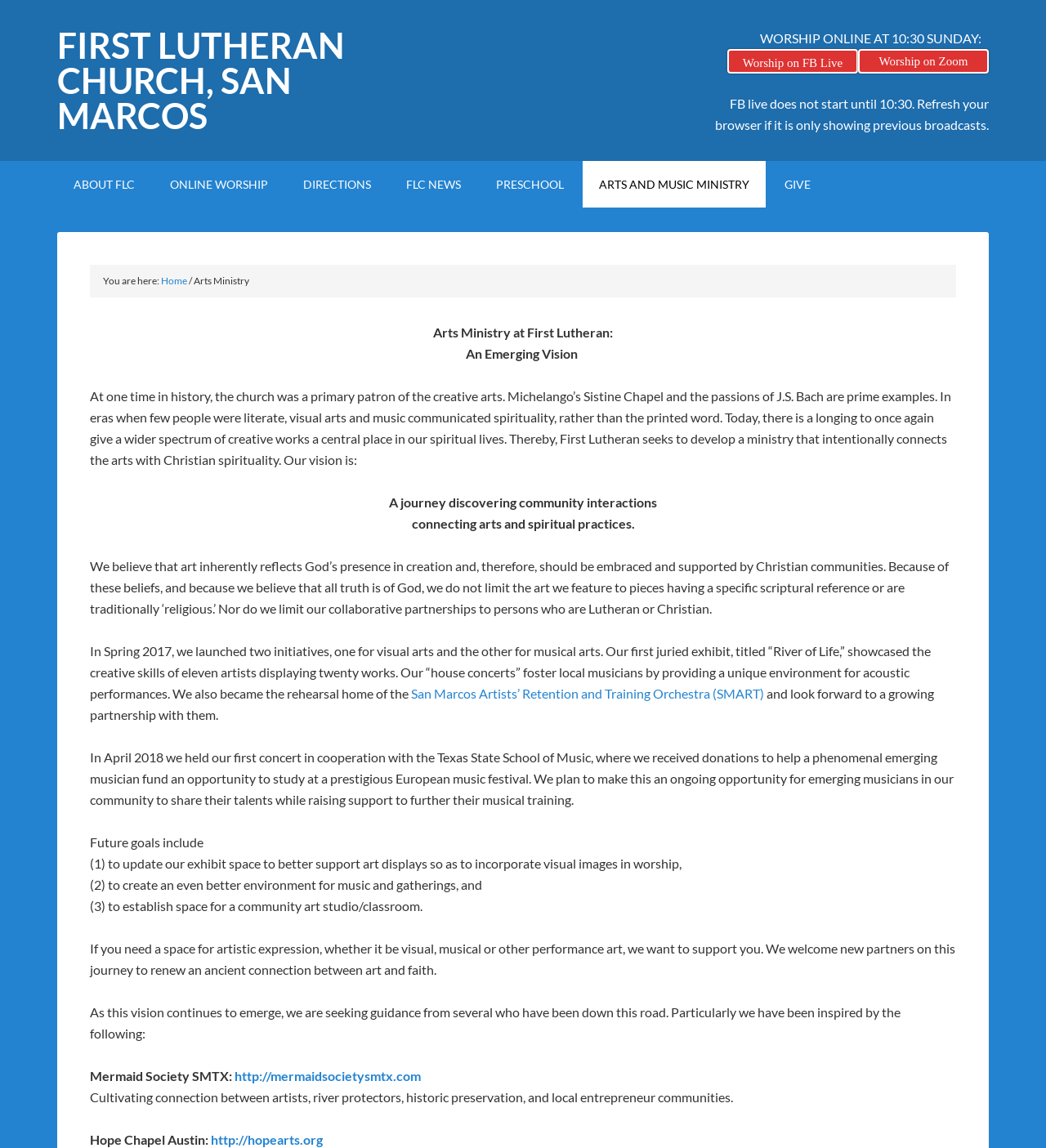Kindly provide the bounding box coordinates of the section you need to click on to fulfill the given instruction: "Check out the Mermaid Society SMTX website".

[0.224, 0.93, 0.402, 0.943]